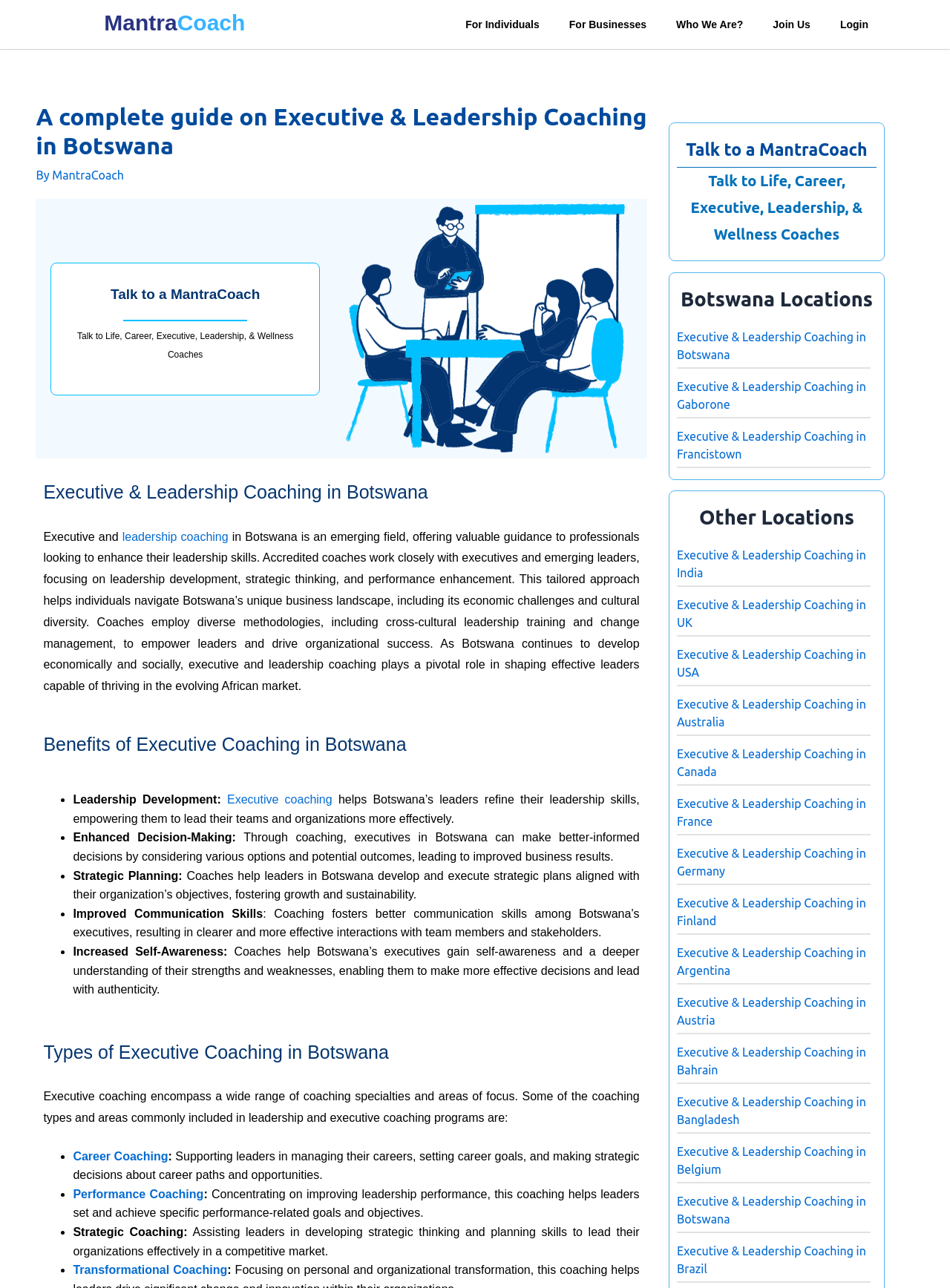Please determine the bounding box coordinates of the element to click on in order to accomplish the following task: "Learn about leadership development". Ensure the coordinates are four float numbers ranging from 0 to 1, i.e., [left, top, right, bottom].

[0.077, 0.616, 0.239, 0.626]